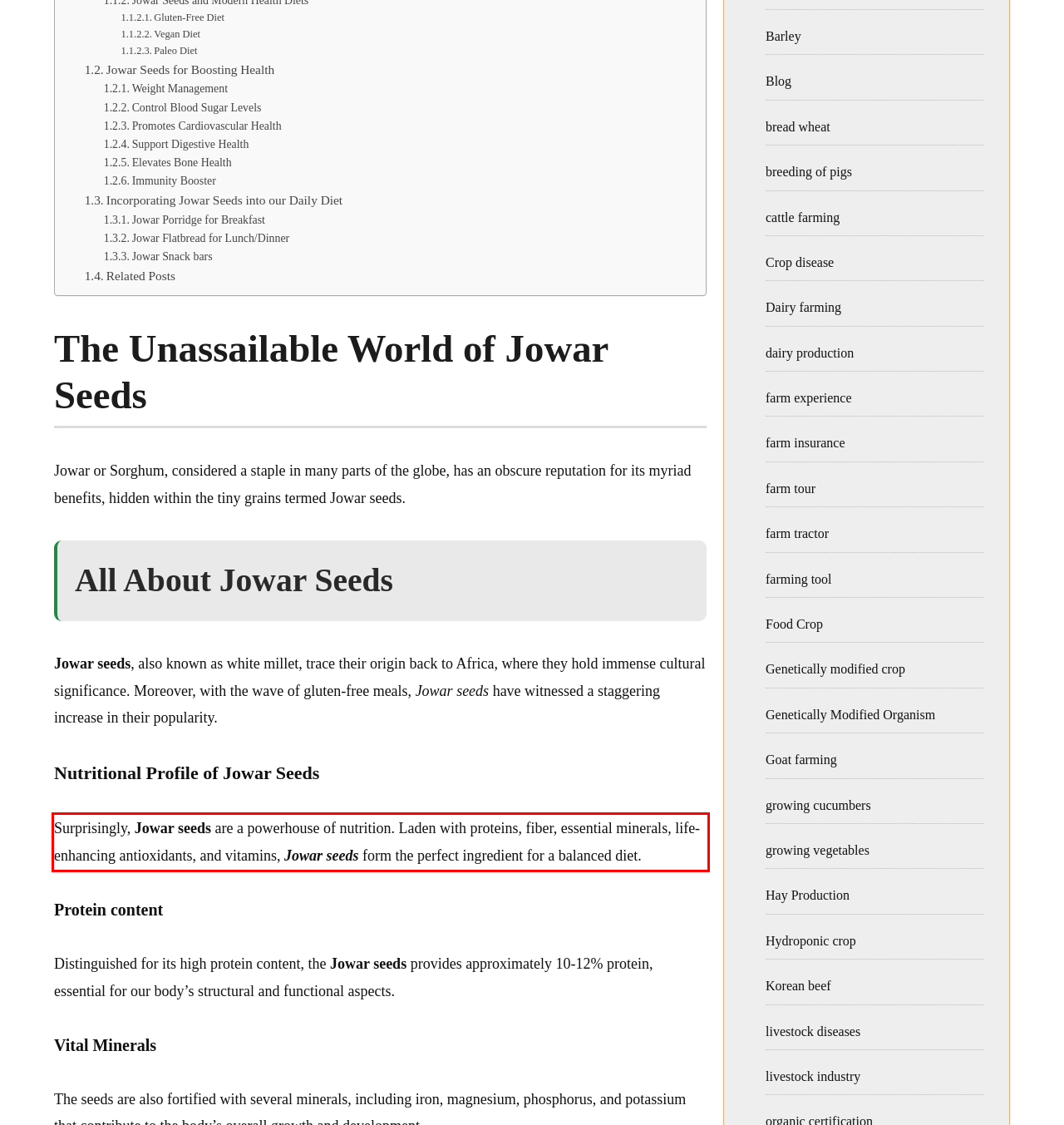Analyze the screenshot of the webpage and extract the text from the UI element that is inside the red bounding box.

Surprisingly, Jowar seeds are a powerhouse of nutrition. Laden with proteins, fiber, essential minerals, life-enhancing antioxidants, and vitamins, Jowar seeds form the perfect ingredient for a balanced diet.